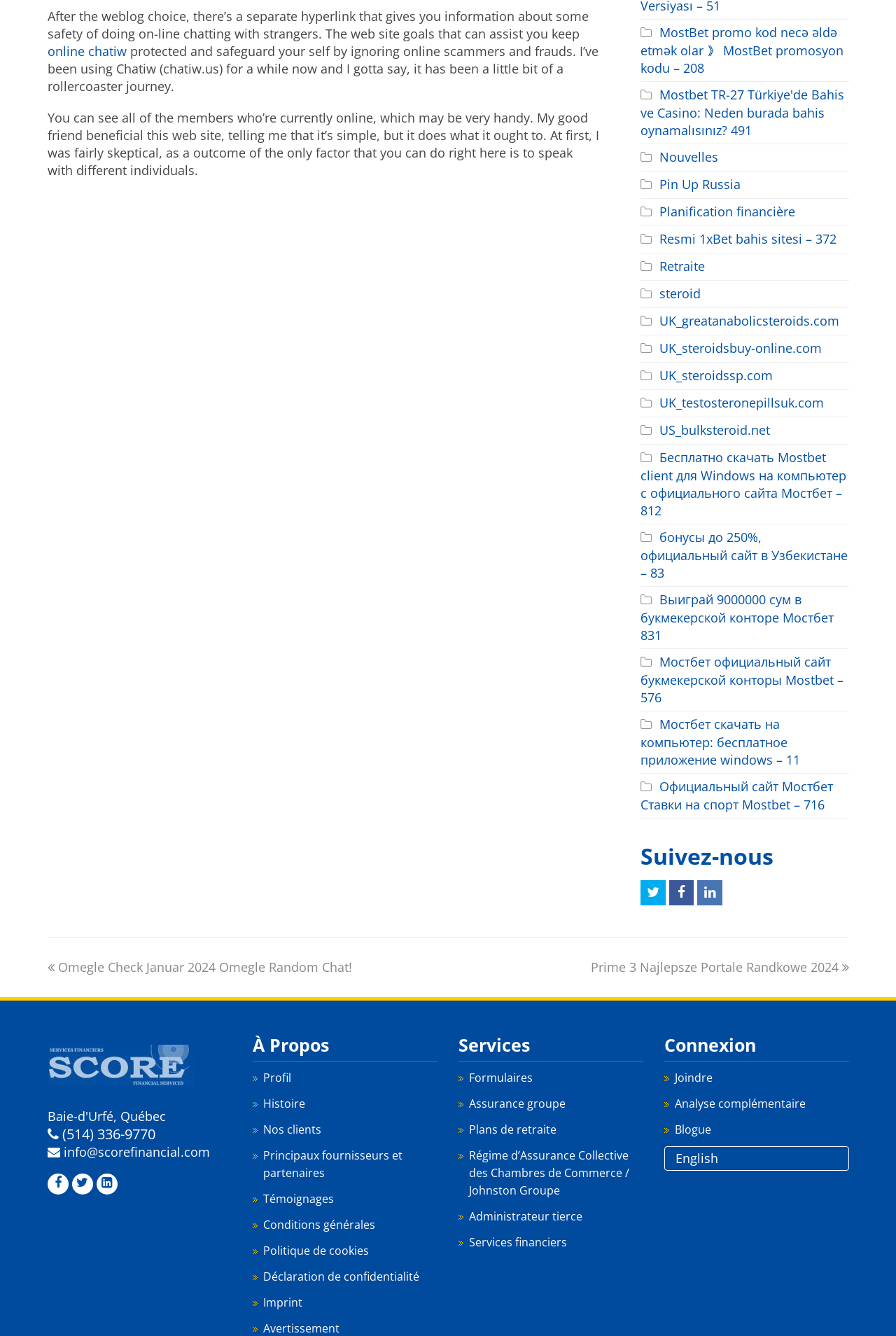Respond to the question below with a single word or phrase:
What services are offered by the website?

Financial services